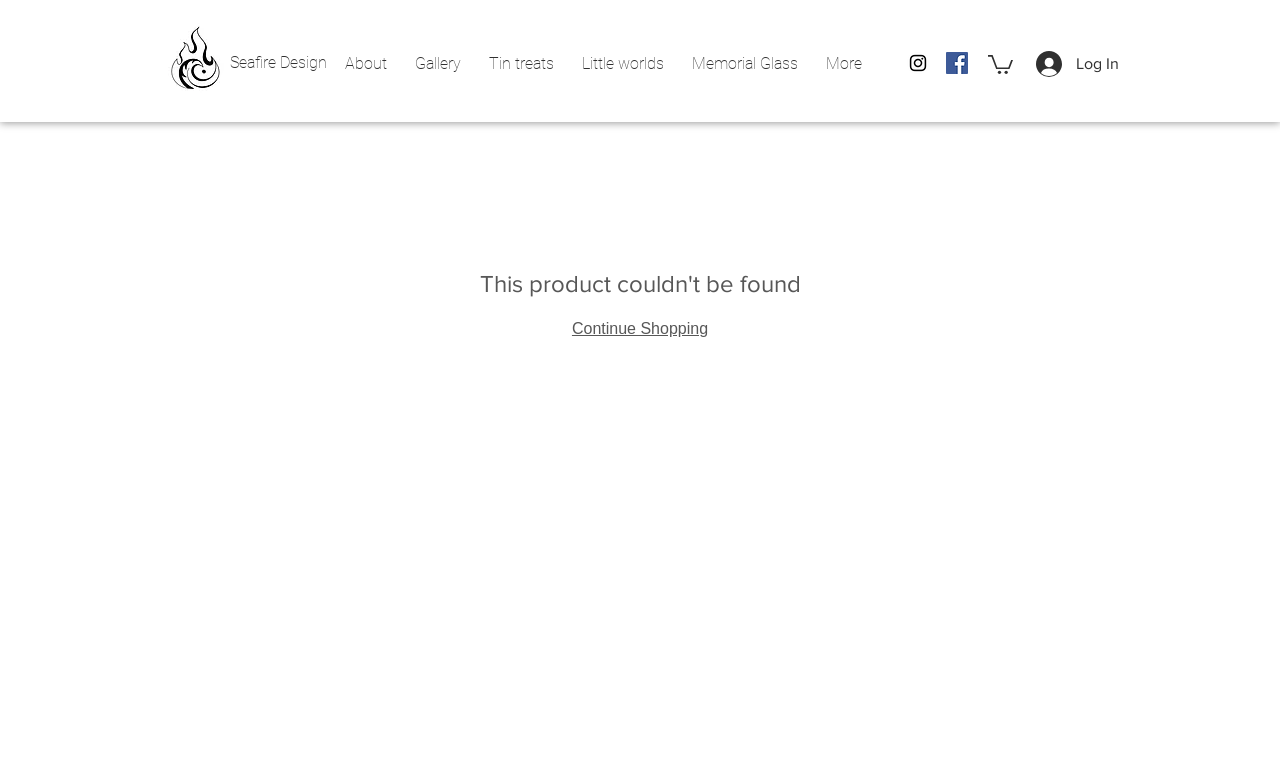Find the bounding box coordinates for the area you need to click to carry out the instruction: "Go to About page". The coordinates should be four float numbers between 0 and 1, indicated as [left, top, right, bottom].

[0.259, 0.05, 0.313, 0.114]